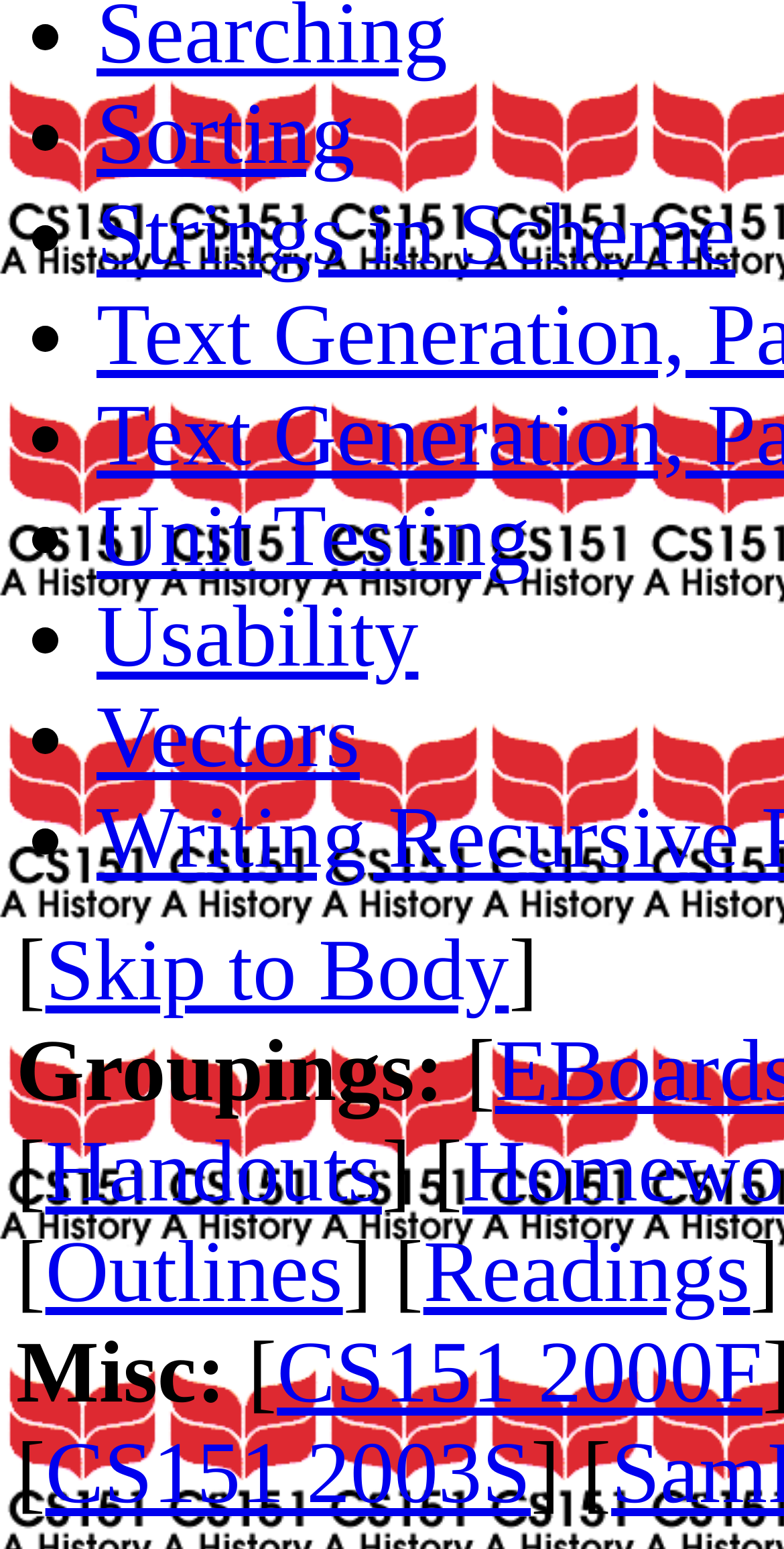What is the first link in the list?
Answer the question with a single word or phrase, referring to the image.

Sorting